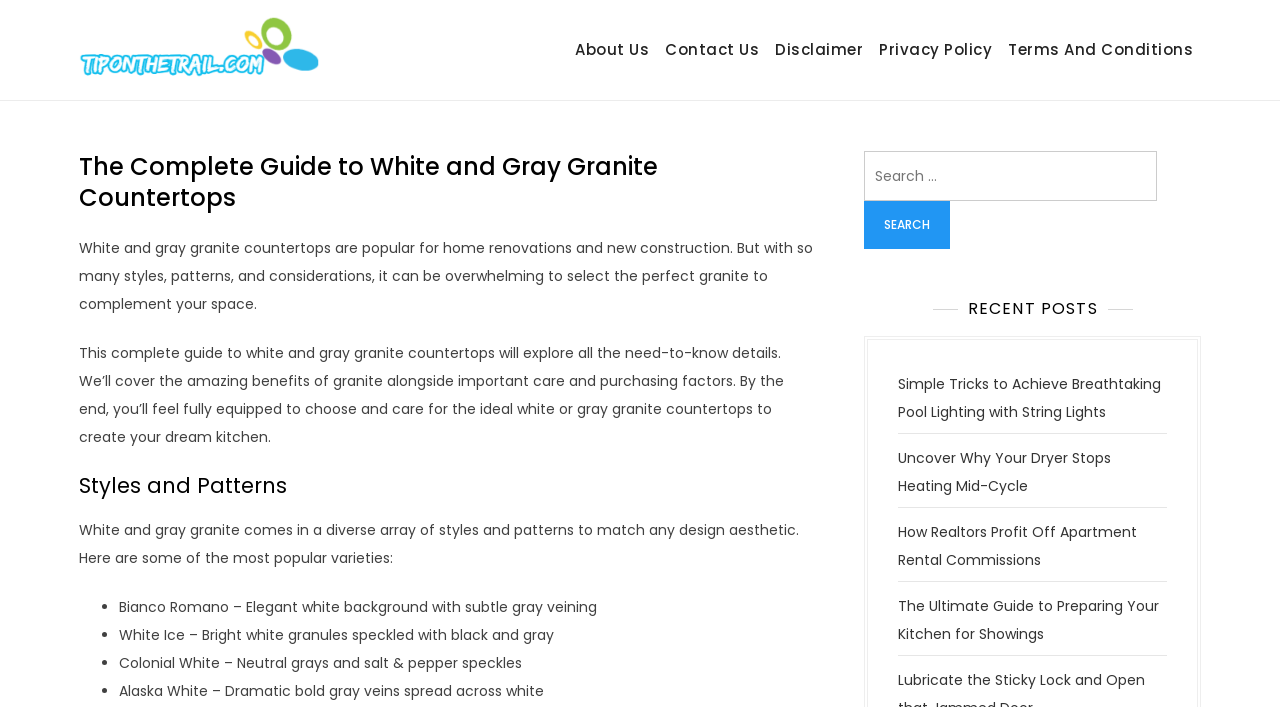Can you determine the bounding box coordinates of the area that needs to be clicked to fulfill the following instruction: "Search for something"?

[0.675, 0.214, 0.904, 0.284]